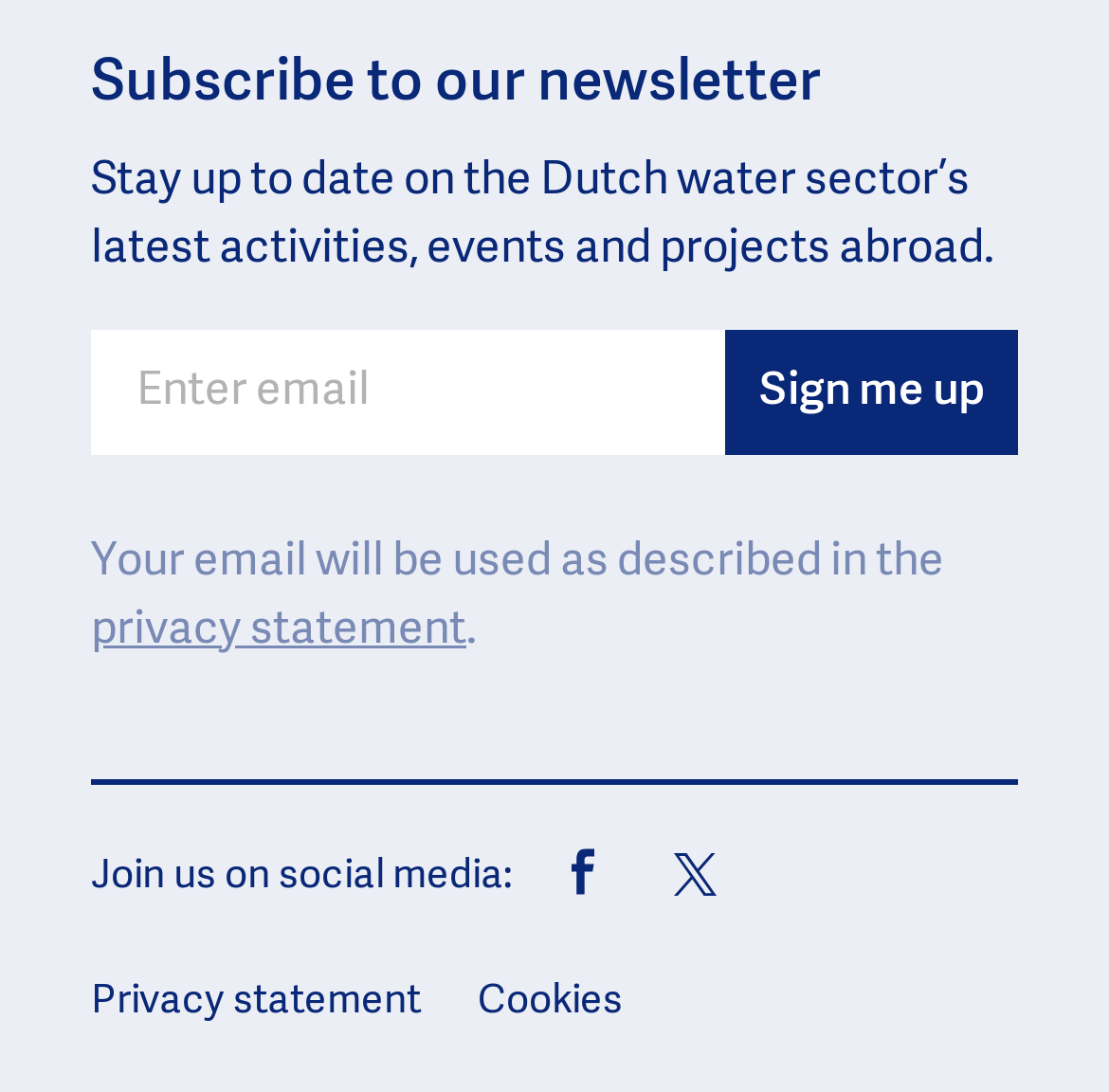How many links are at the bottom of the page?
Using the image as a reference, answer the question with a short word or phrase.

3